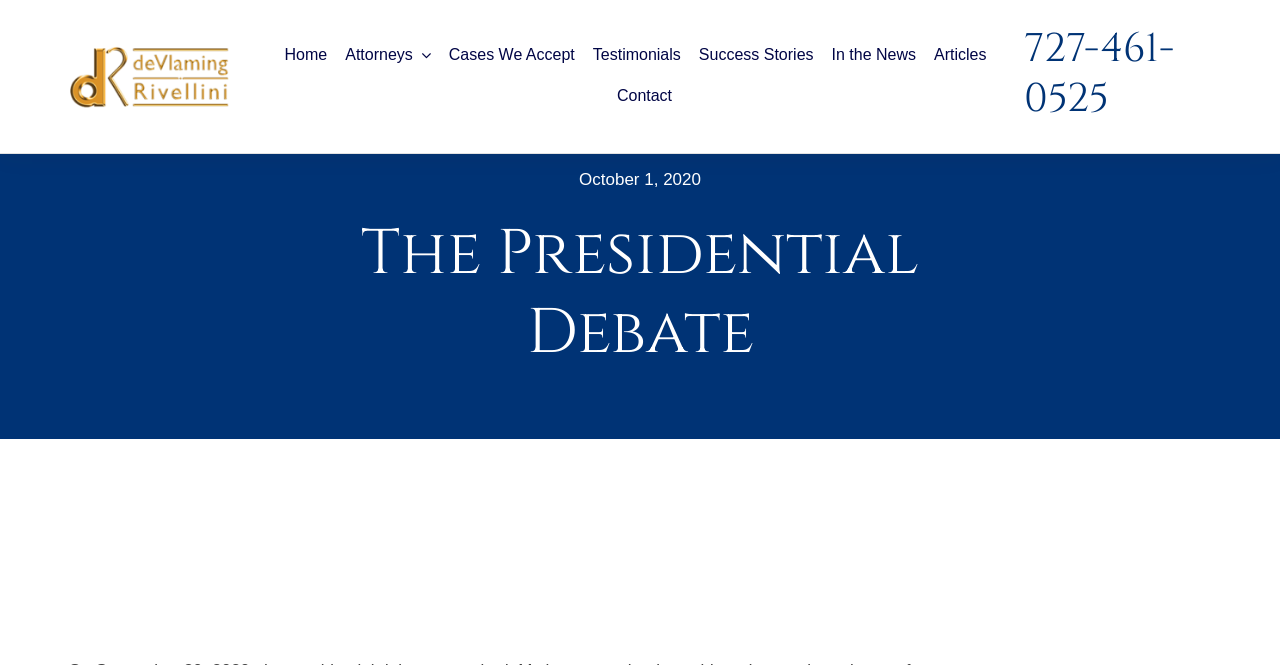Kindly provide the bounding box coordinates of the section you need to click on to fulfill the given instruction: "call the phone number".

[0.8, 0.033, 0.917, 0.189]